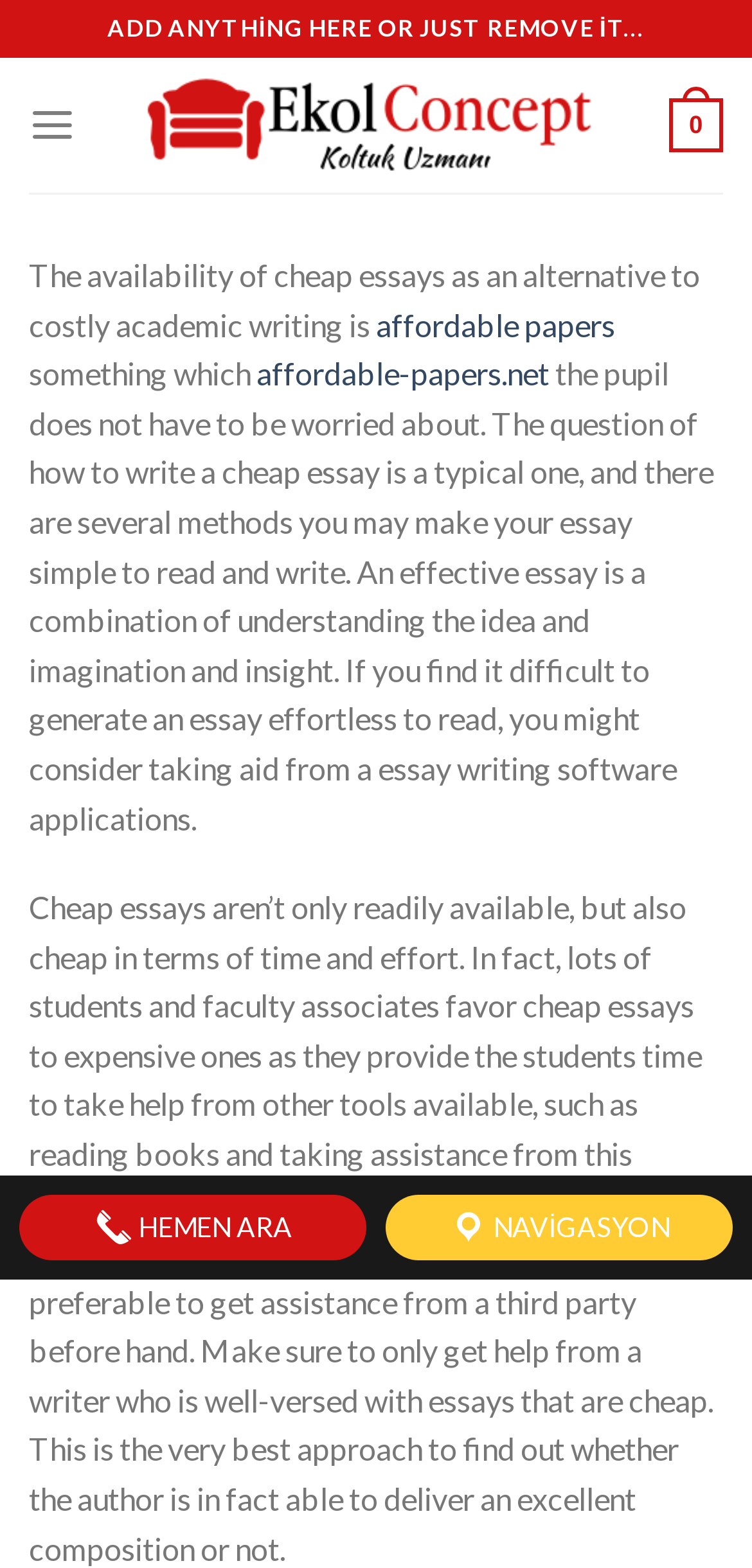For the element described, predict the bounding box coordinates as (top-left x, top-left y, bottom-right x, bottom-right y). All values should be between 0 and 1. Element description: affordable papers

[0.5, 0.195, 0.818, 0.218]